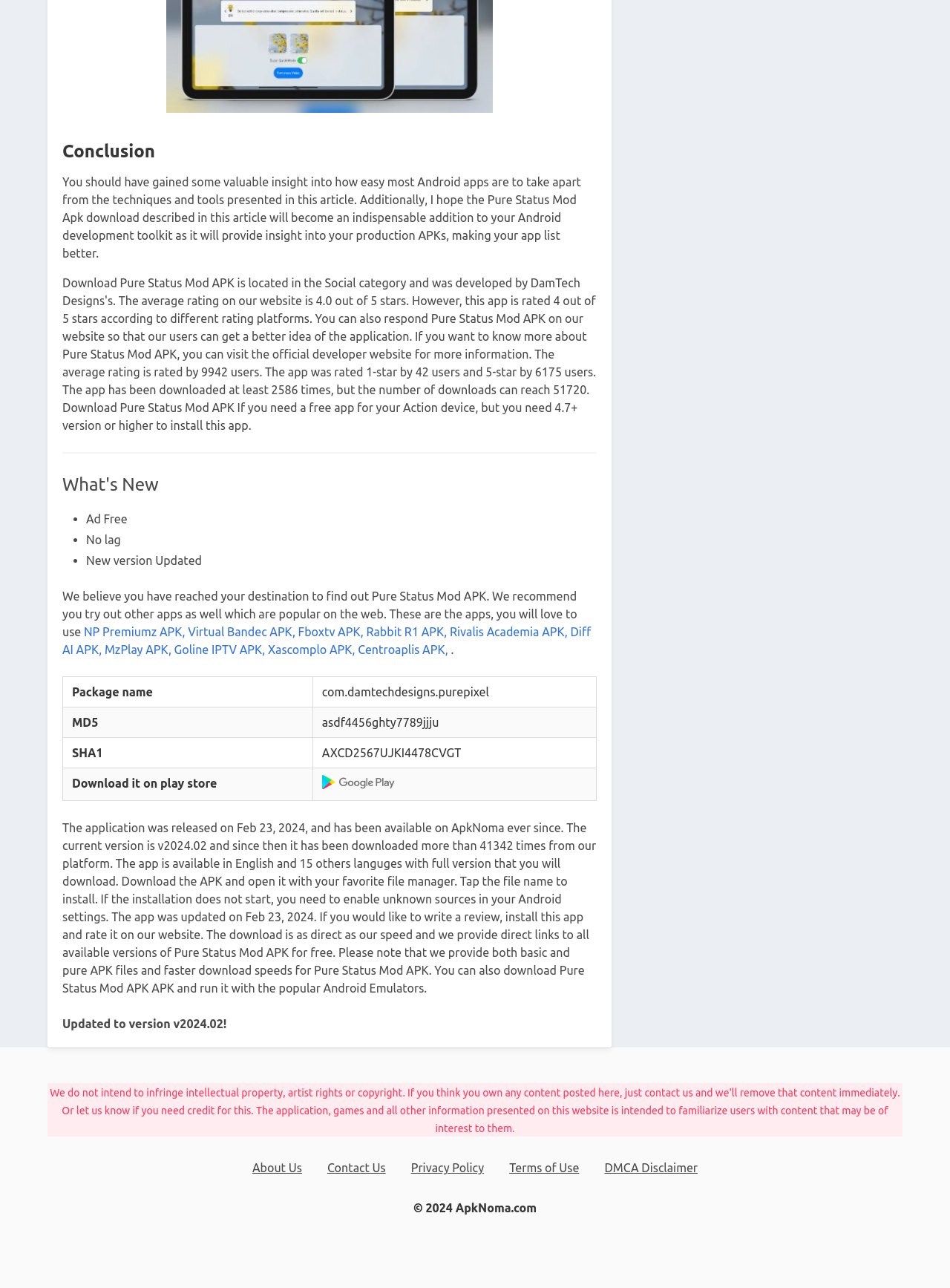How many times has the app been downloaded?
Based on the content of the image, thoroughly explain and answer the question.

The number of downloads can be found in the text 'The current version is v2024.02 and since then it has been downloaded more than 41342 times from our platform.' which is located in the middle of the webpage.